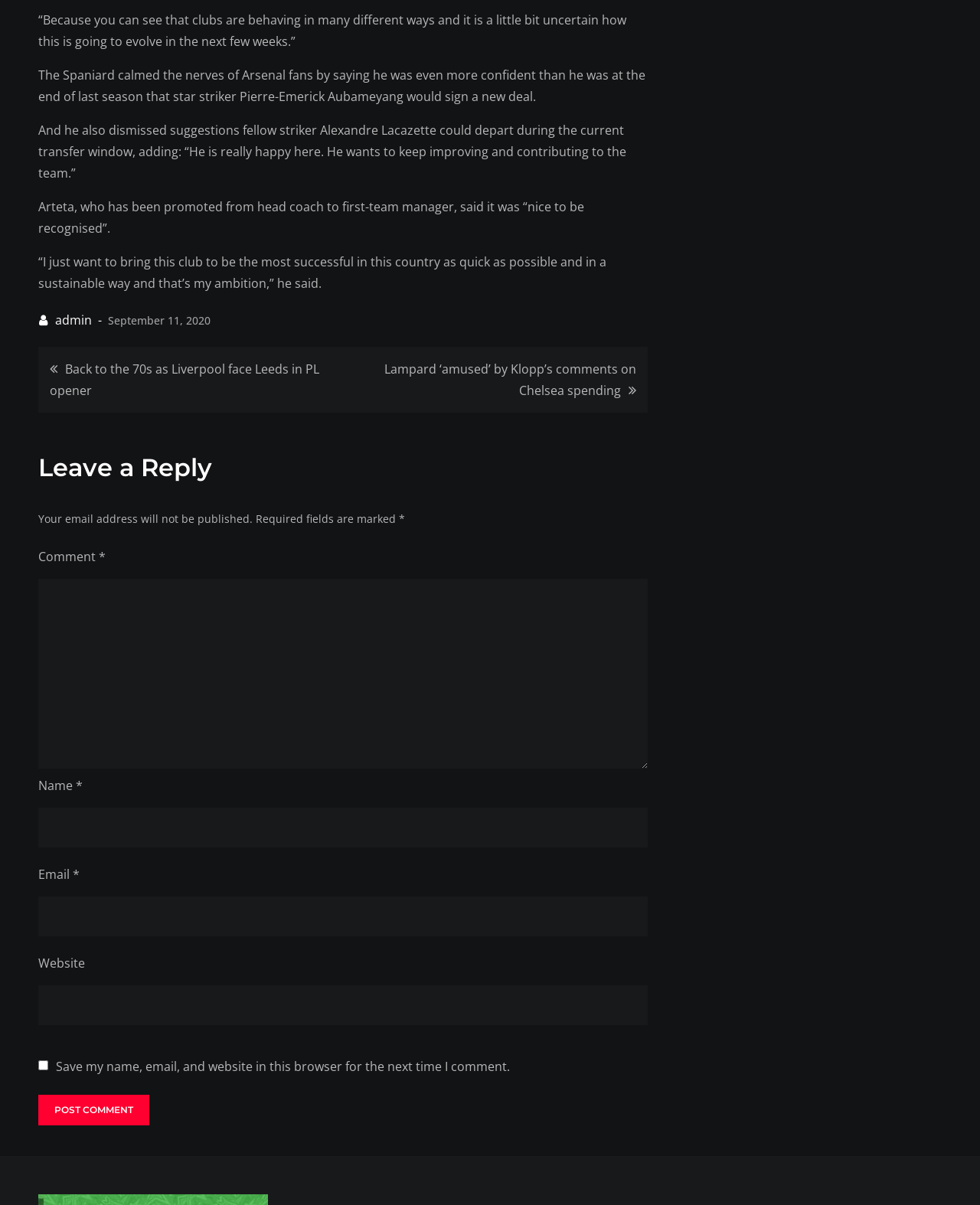Highlight the bounding box coordinates of the element that should be clicked to carry out the following instruction: "Click on the 'Lampard ‘amused’ by Klopp’s comments on Chelsea spending' link". The coordinates must be given as four float numbers ranging from 0 to 1, i.e., [left, top, right, bottom].

[0.37, 0.298, 0.649, 0.333]